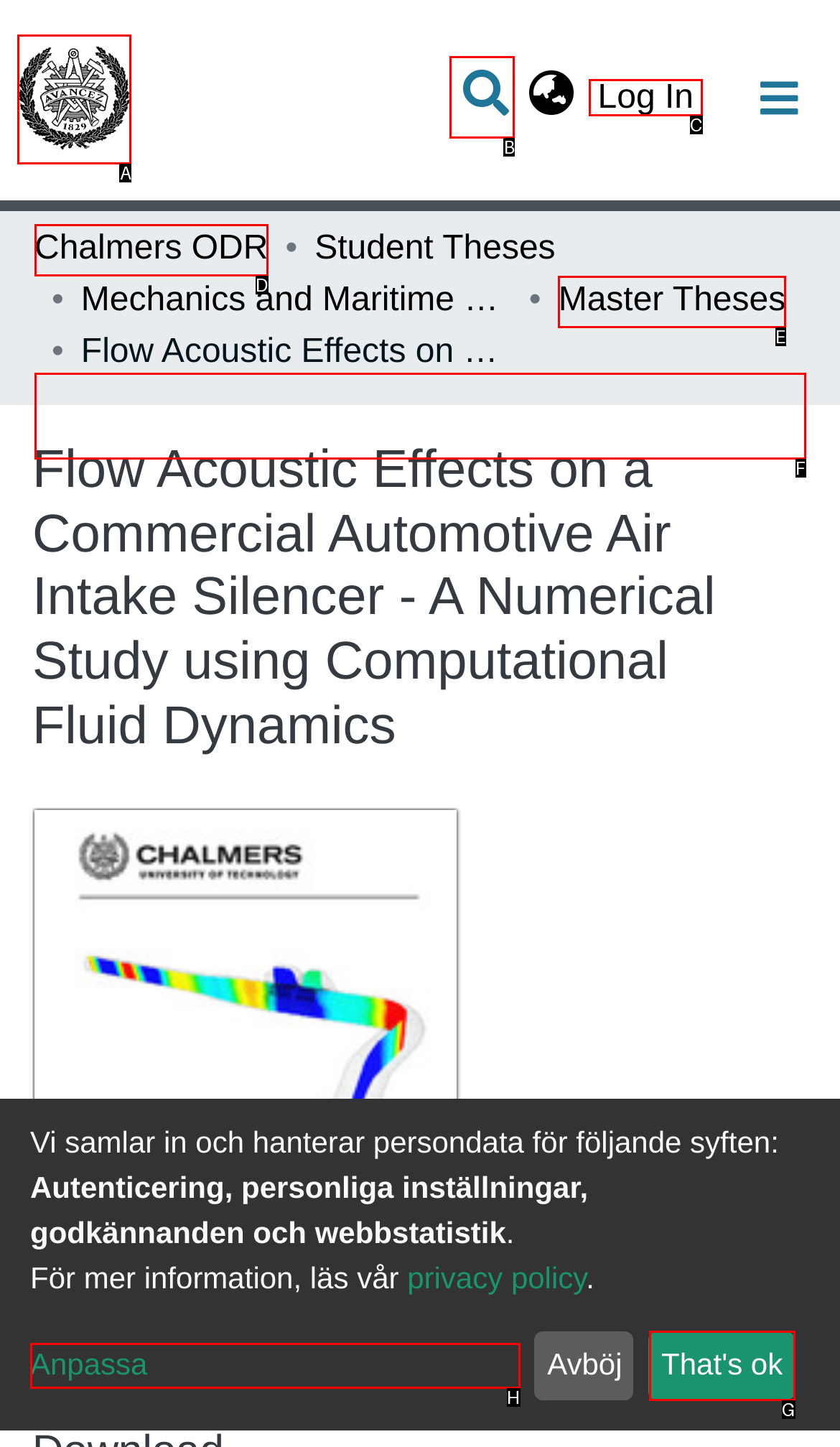Based on the task: Log in, which UI element should be clicked? Answer with the letter that corresponds to the correct option from the choices given.

C